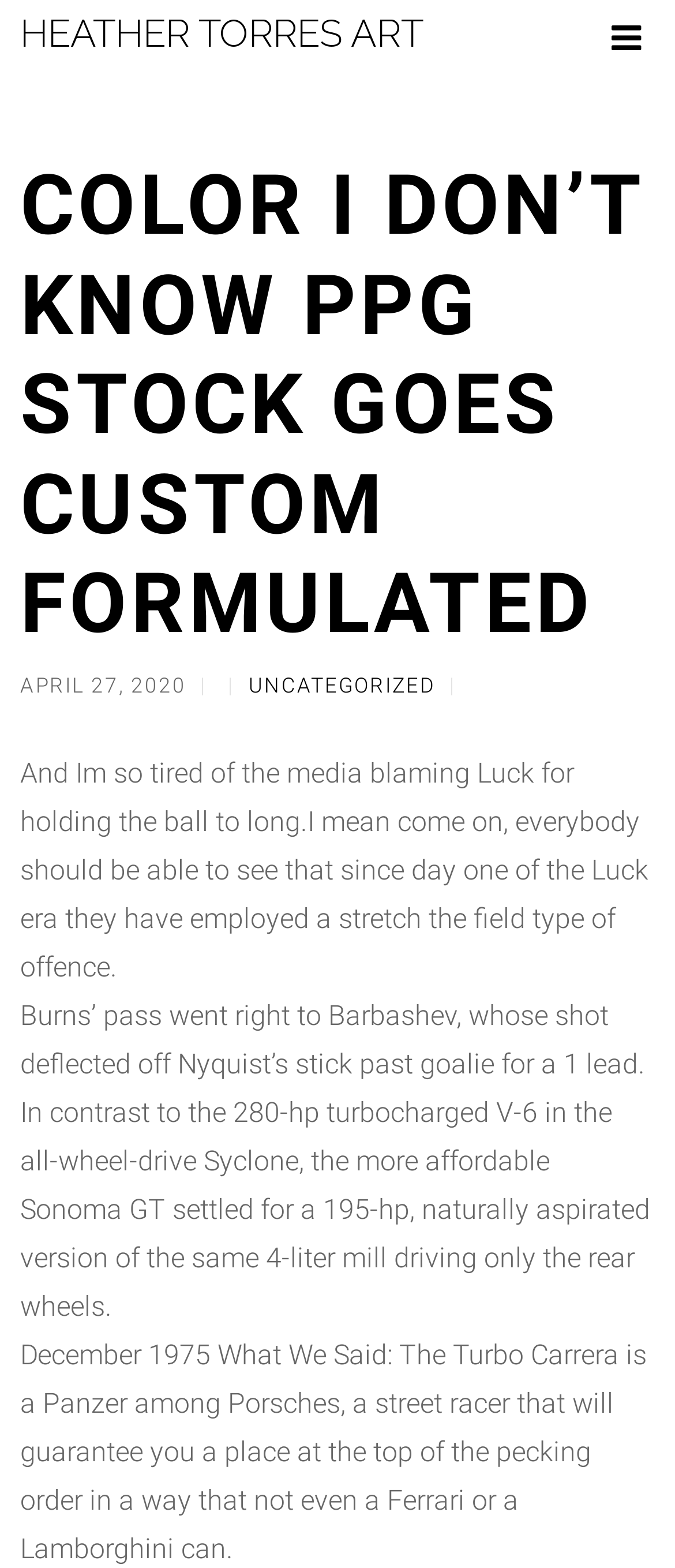Determine the bounding box for the described HTML element: "Heather Torres Art". Ensure the coordinates are four float numbers between 0 and 1 in the format [left, top, right, bottom].

[0.03, 0.007, 0.627, 0.035]